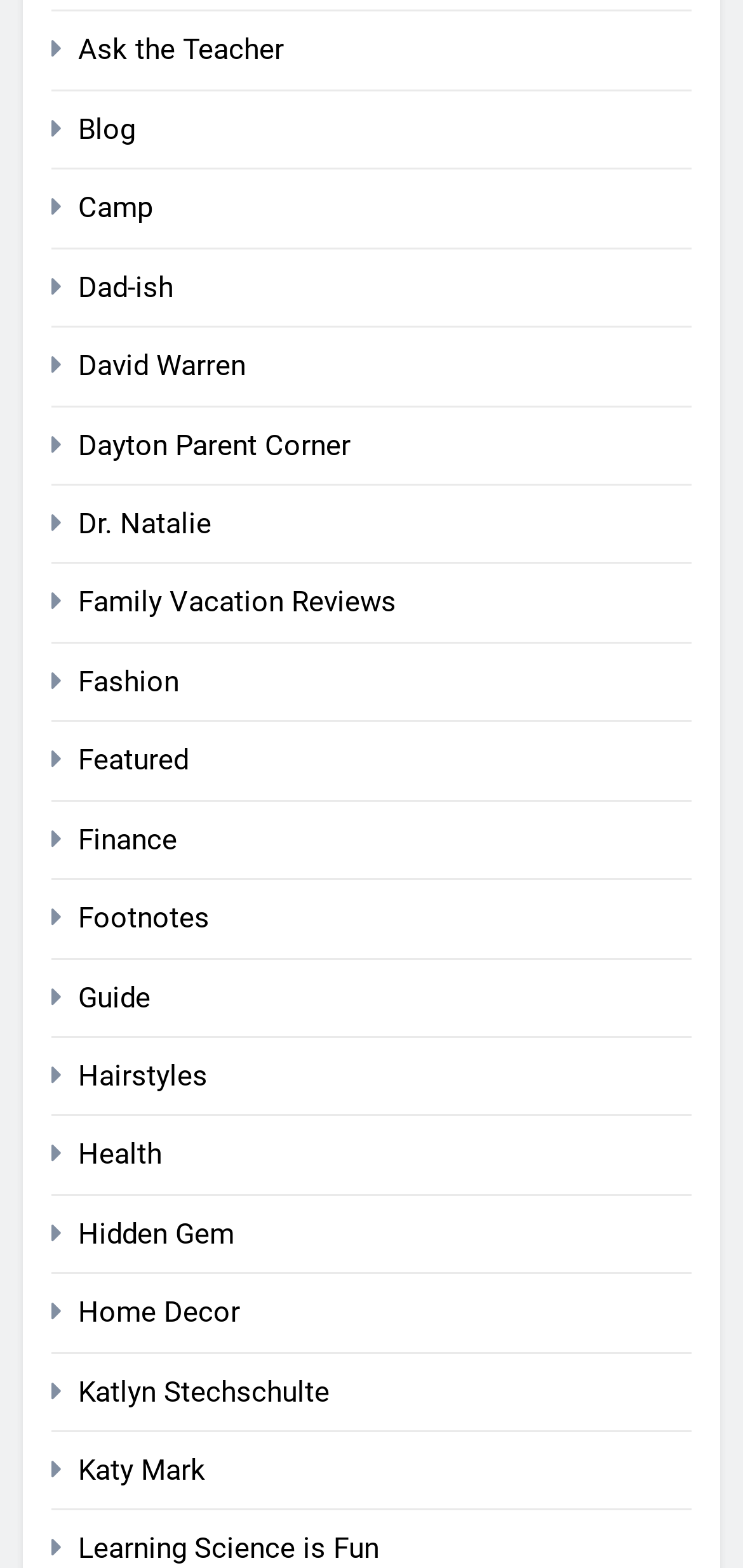Is there a search bar on the webpage?
Based on the visual, give a brief answer using one word or a short phrase.

No